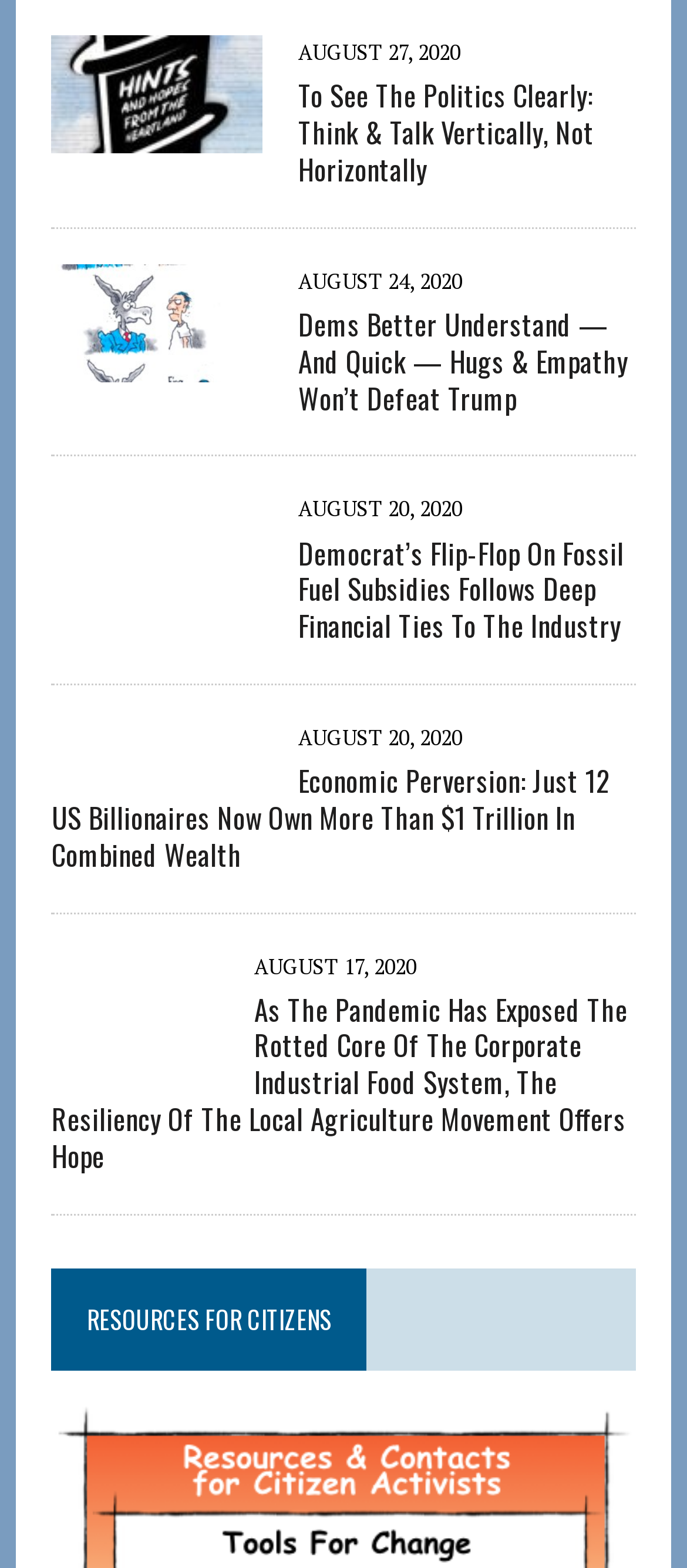Analyze the image and give a detailed response to the question:
What is the date of the first article?

I found the date of the first article by looking at the StaticText element with the text 'AUGUST 27, 2020' which is located below the heading of the first article.